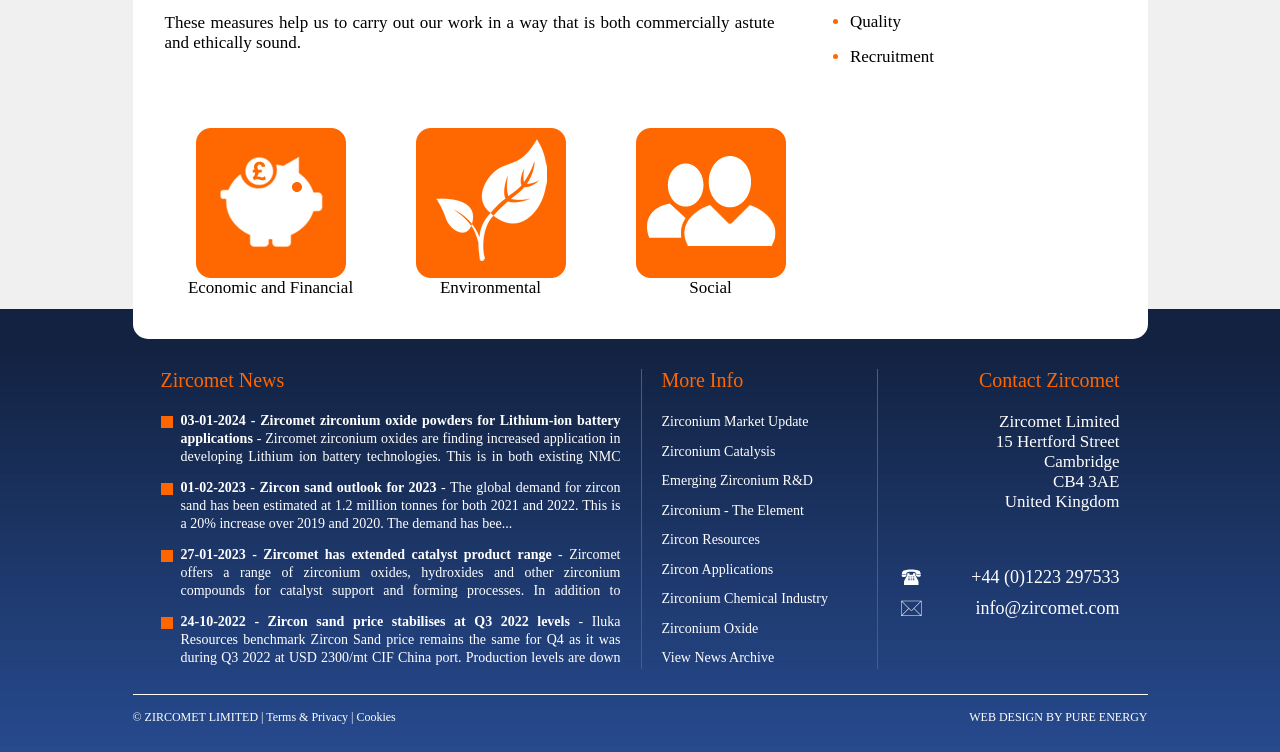Determine the bounding box of the UI component based on this description: "Zirconium Chemical Industry". The bounding box coordinates should be four float values between 0 and 1, i.e., [left, top, right, bottom].

[0.517, 0.786, 0.647, 0.806]